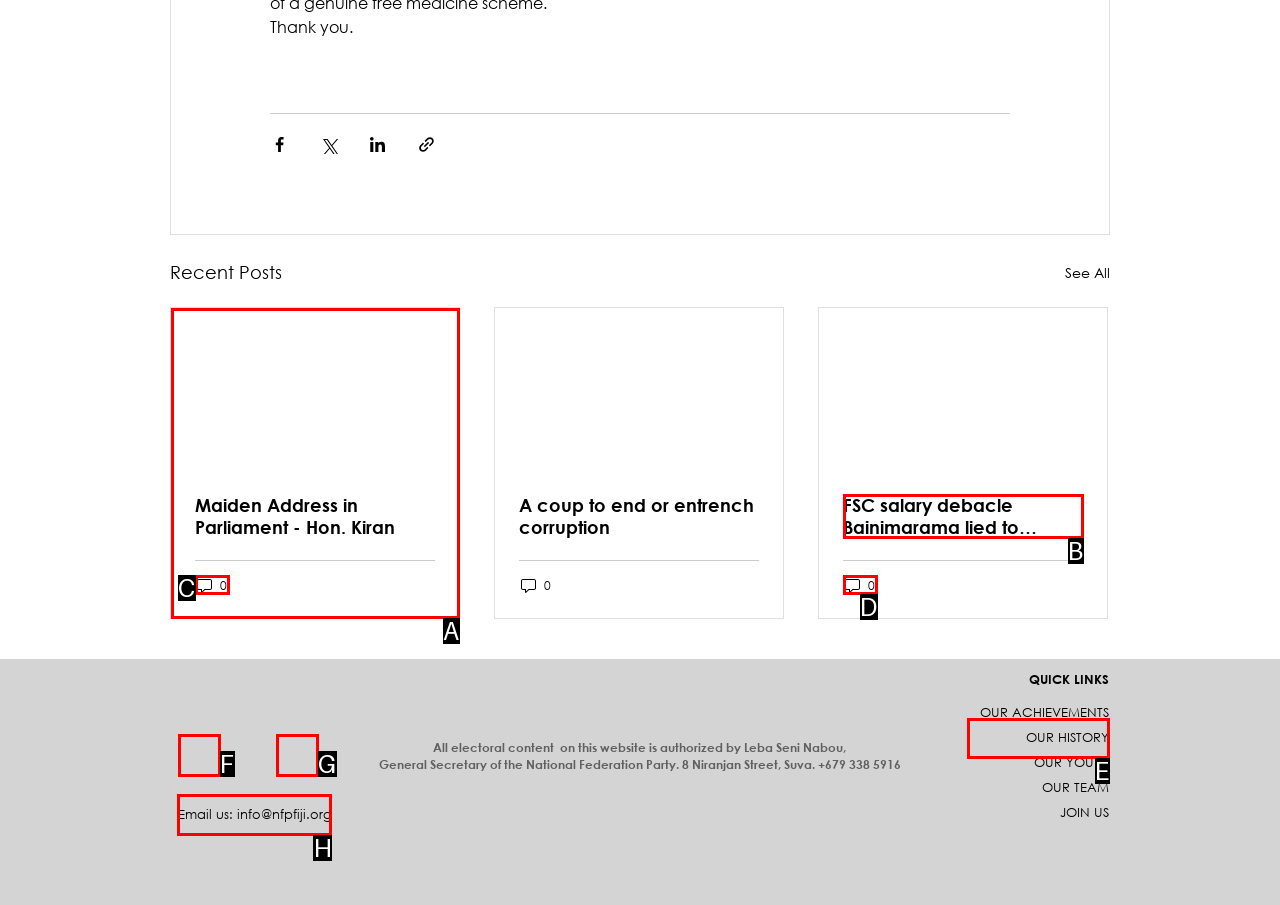Identify the correct option to click in order to complete this task: Email us
Answer with the letter of the chosen option directly.

H